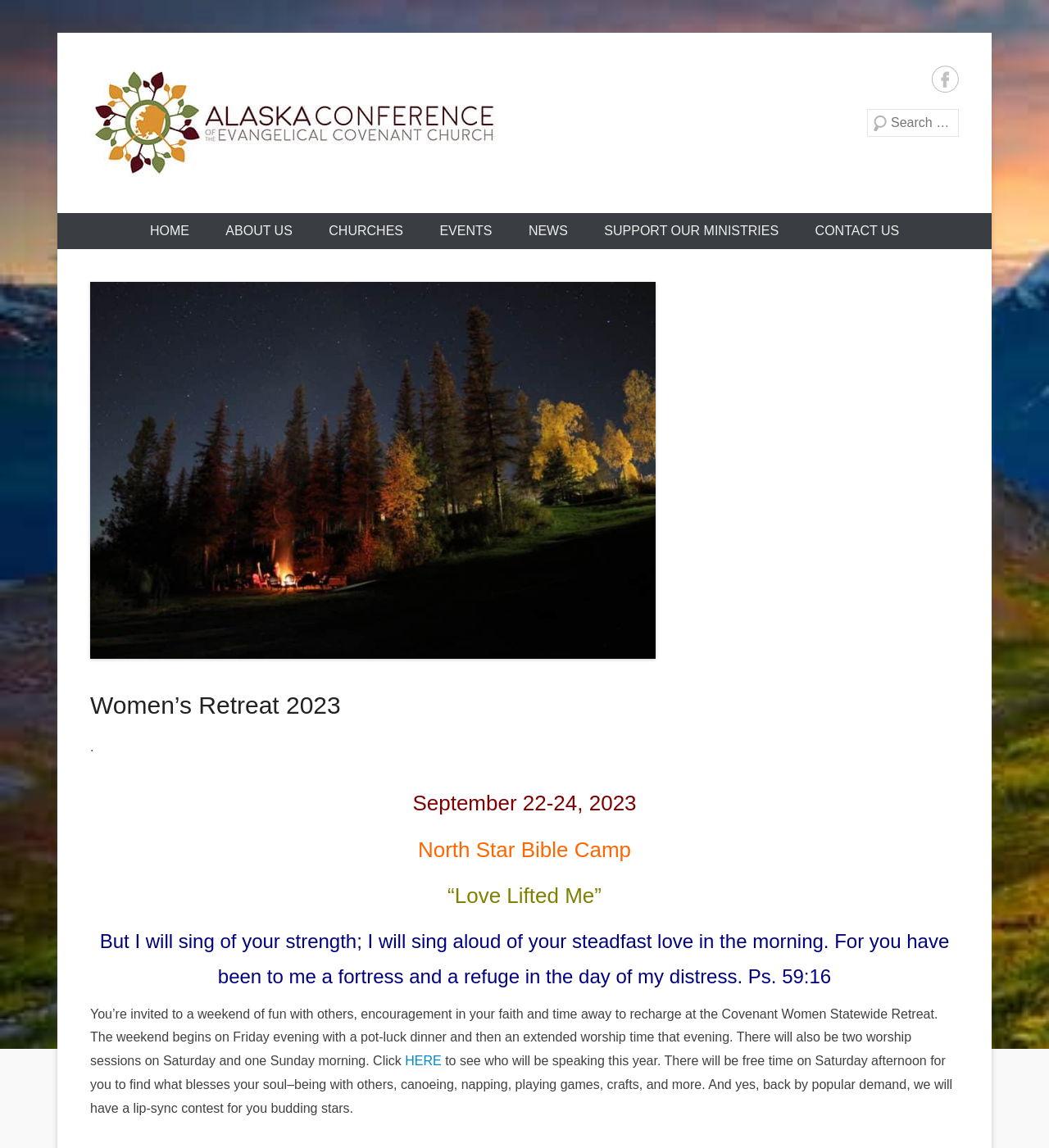Determine the bounding box coordinates of the section to be clicked to follow the instruction: "Search for something". The coordinates should be given as four float numbers between 0 and 1, formatted as [left, top, right, bottom].

[0.827, 0.095, 0.914, 0.119]